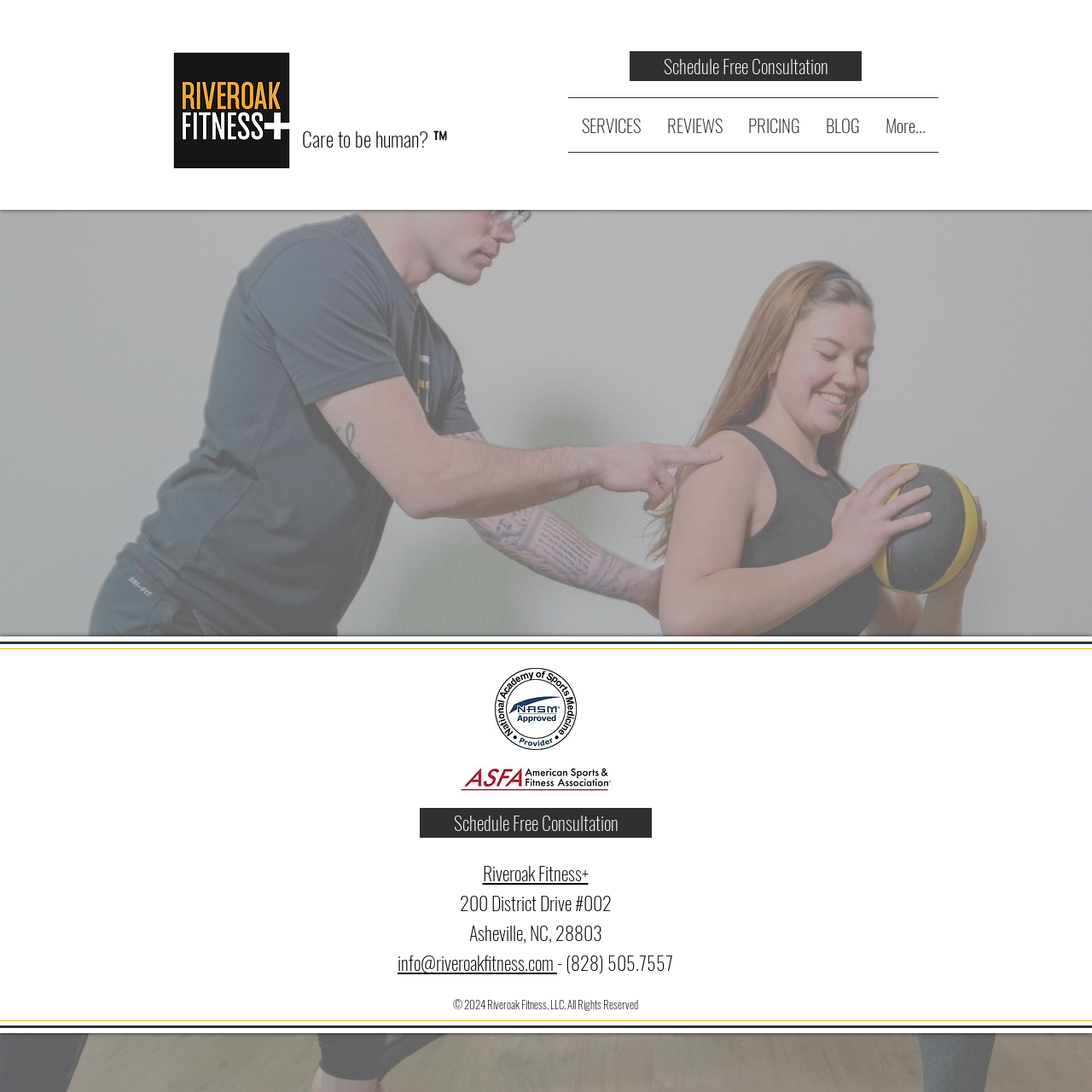Based on the image, provide a detailed and complete answer to the question: 
What is the purpose of the 'Schedule Free Consultation' link?

The 'Schedule Free Consultation' link is prominently displayed at the top right of the webpage, suggesting that it is a call-to-action for users to schedule a consultation with the fitness company, likely to discuss their fitness goals or services offered.